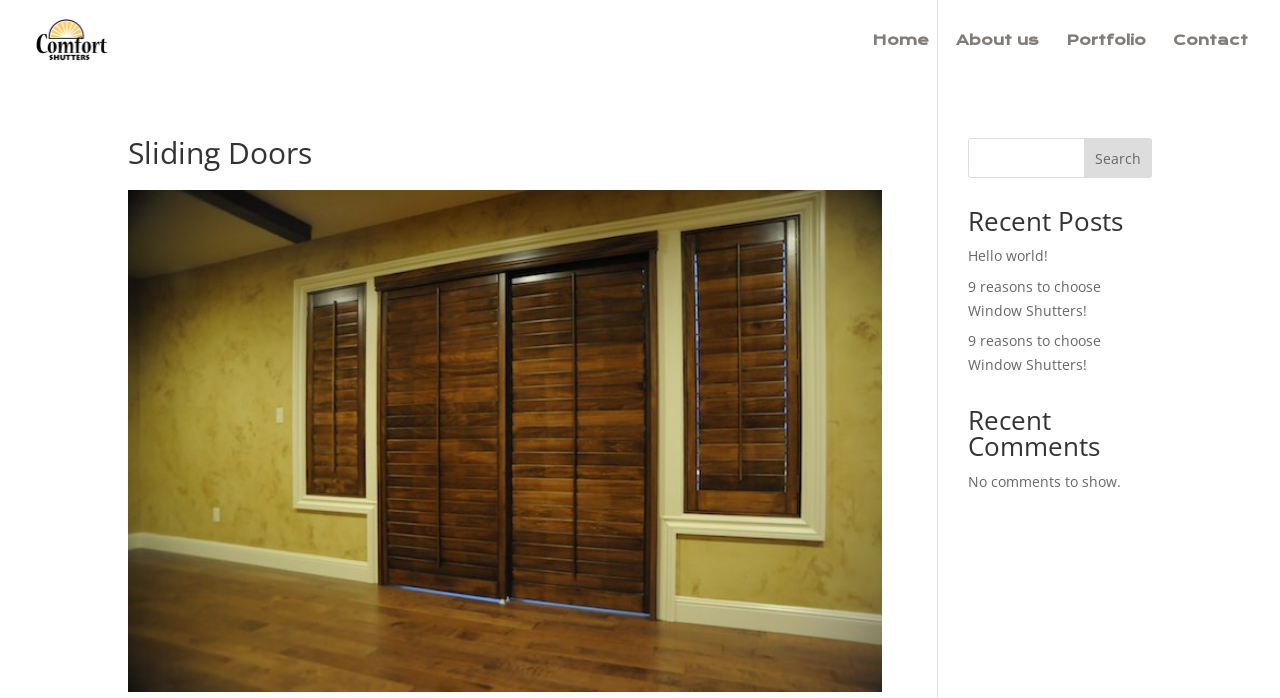From the webpage screenshot, predict the bounding box coordinates (top-left x, top-left y, bottom-right x, bottom-right y) for the UI element described here: parent_node: Search name="s"

[0.756, 0.198, 0.9, 0.255]